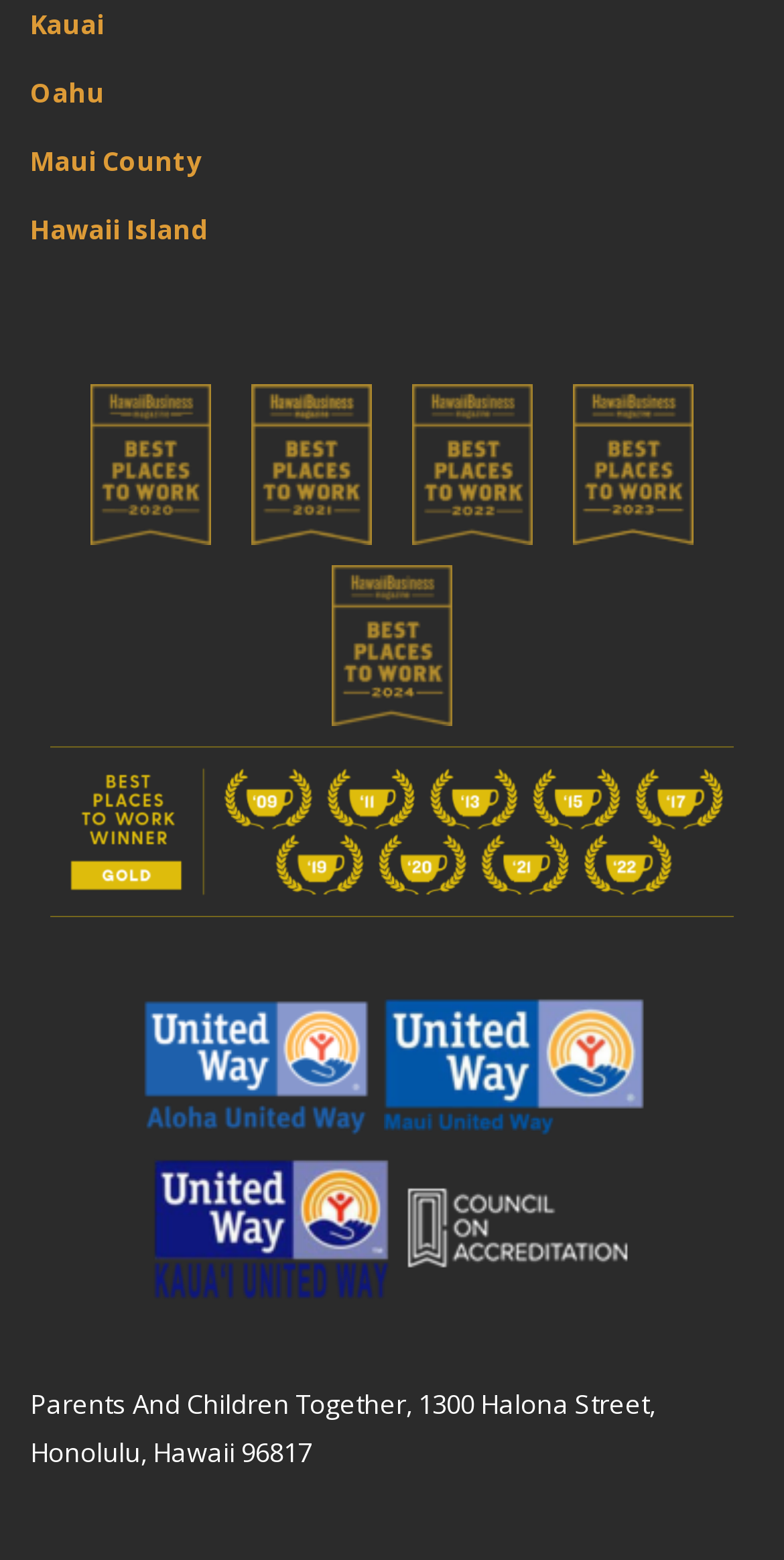Find the UI element described as: "Hawaii Island" and predict its bounding box coordinates. Ensure the coordinates are four float numbers between 0 and 1, [left, top, right, bottom].

[0.038, 0.136, 0.267, 0.159]